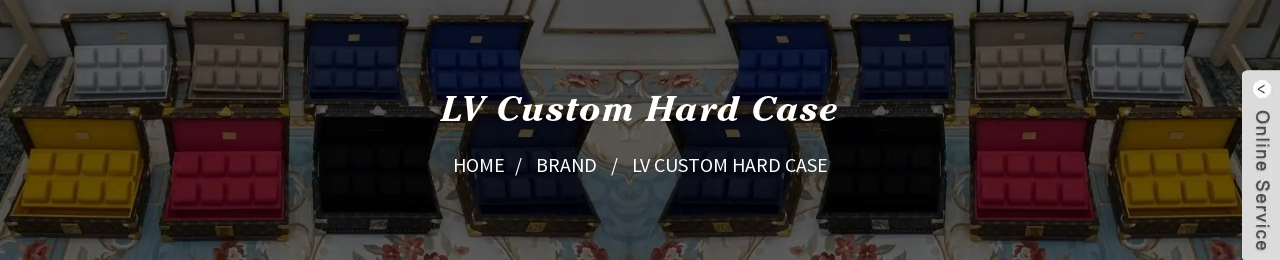Use a single word or phrase to answer the question: What is the purpose of the compartments inside the cases?

For organization